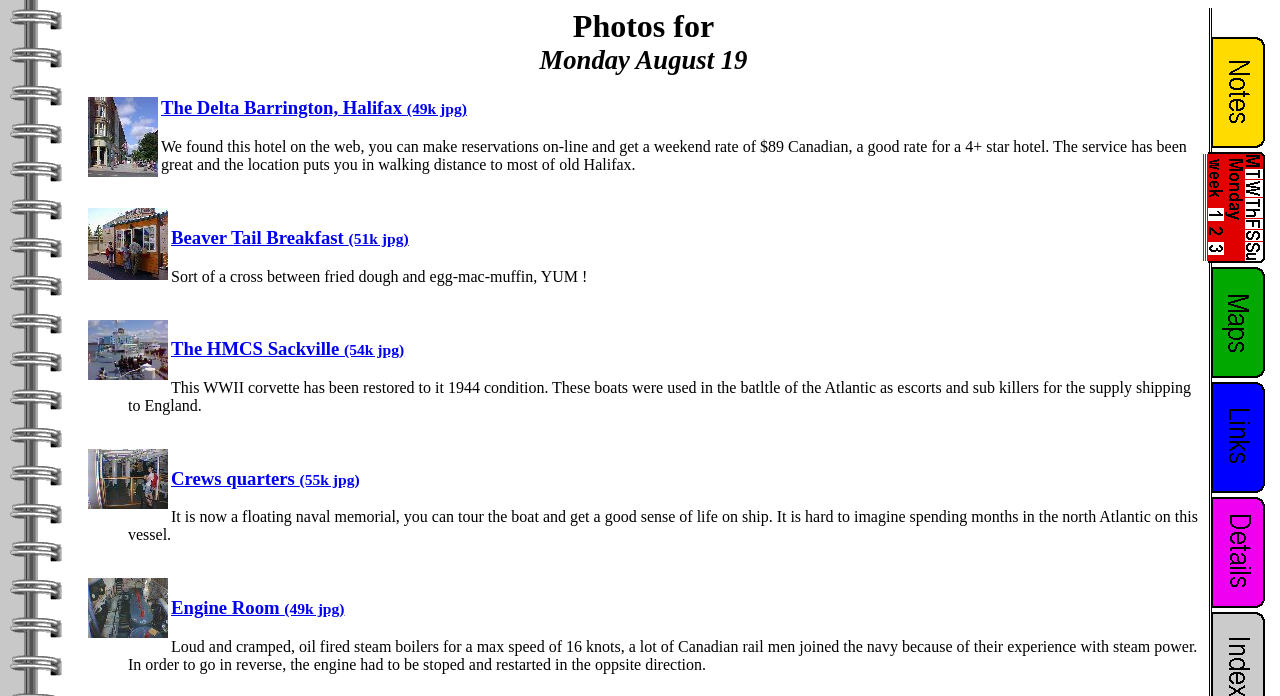Highlight the bounding box of the UI element that corresponds to this description: "Beaver Tail Breakfast (51k jpg)".

[0.1, 0.326, 0.994, 0.358]